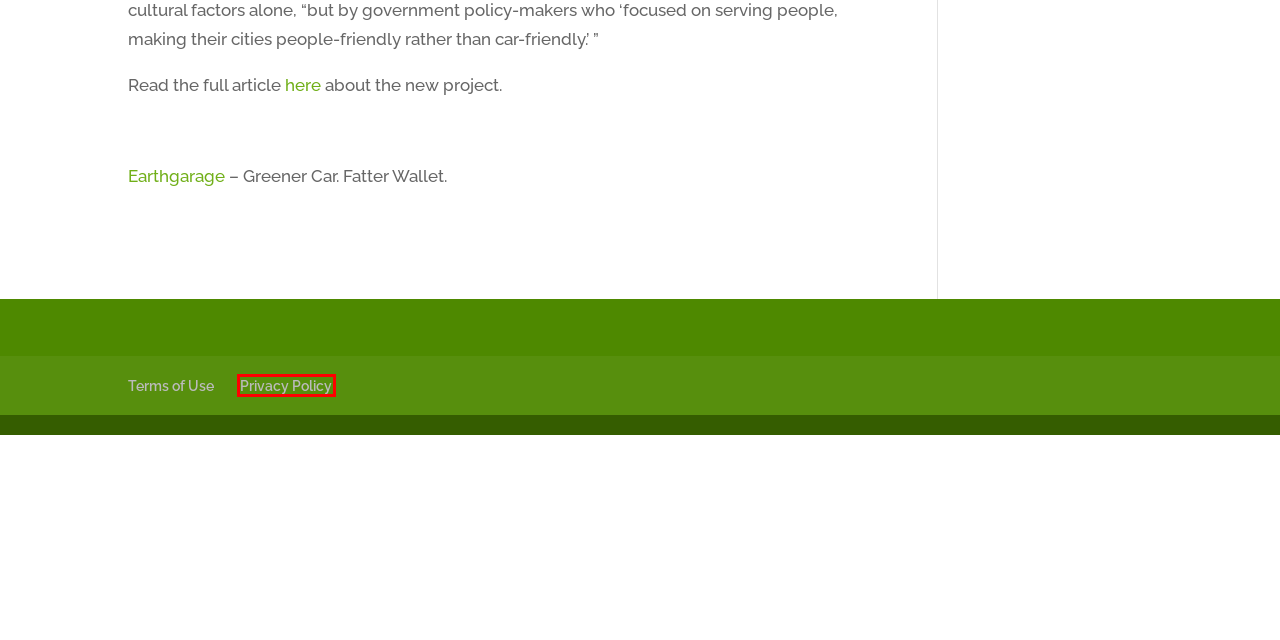You have a screenshot showing a webpage with a red bounding box around a UI element. Choose the webpage description that best matches the new page after clicking the highlighted element. Here are the options:
A. Blog - Earthgarage.com
B. Government Programs Archives - Earthgarage.com
C. Home - Earthgarage.com
D. Environment Archives - Earthgarage.com
E. Privacy Policy - Earthgarage.com
F. Kristen Bond, Author at Earthgarage.com
G. Green Driving Archives - Earthgarage.com
H. Terms of Use - Earthgarage.com

E